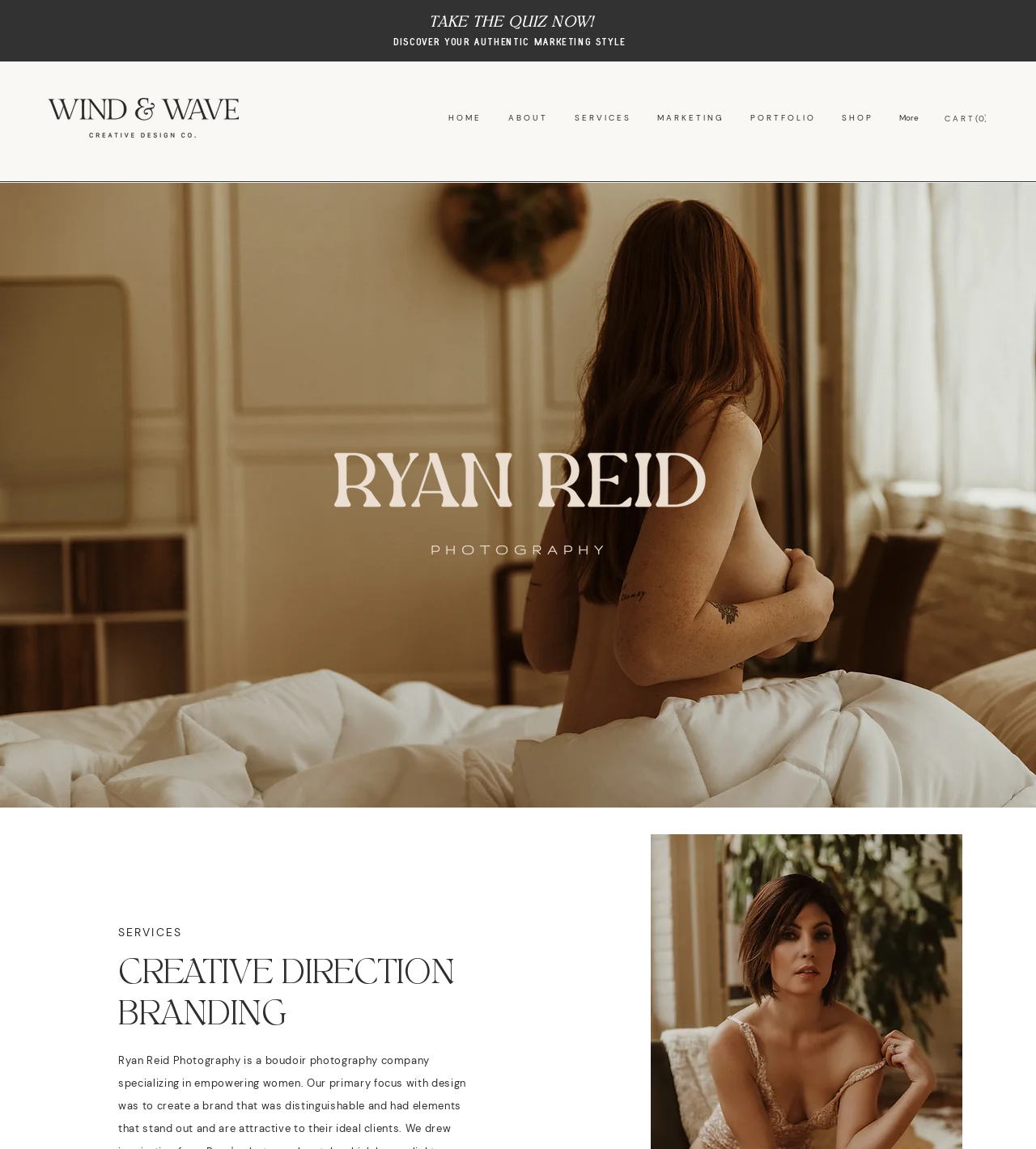Determine the bounding box coordinates of the region to click in order to accomplish the following instruction: "Open the shopping page". Provide the coordinates as four float numbers between 0 and 1, specifically [left, top, right, bottom].

[0.799, 0.088, 0.854, 0.118]